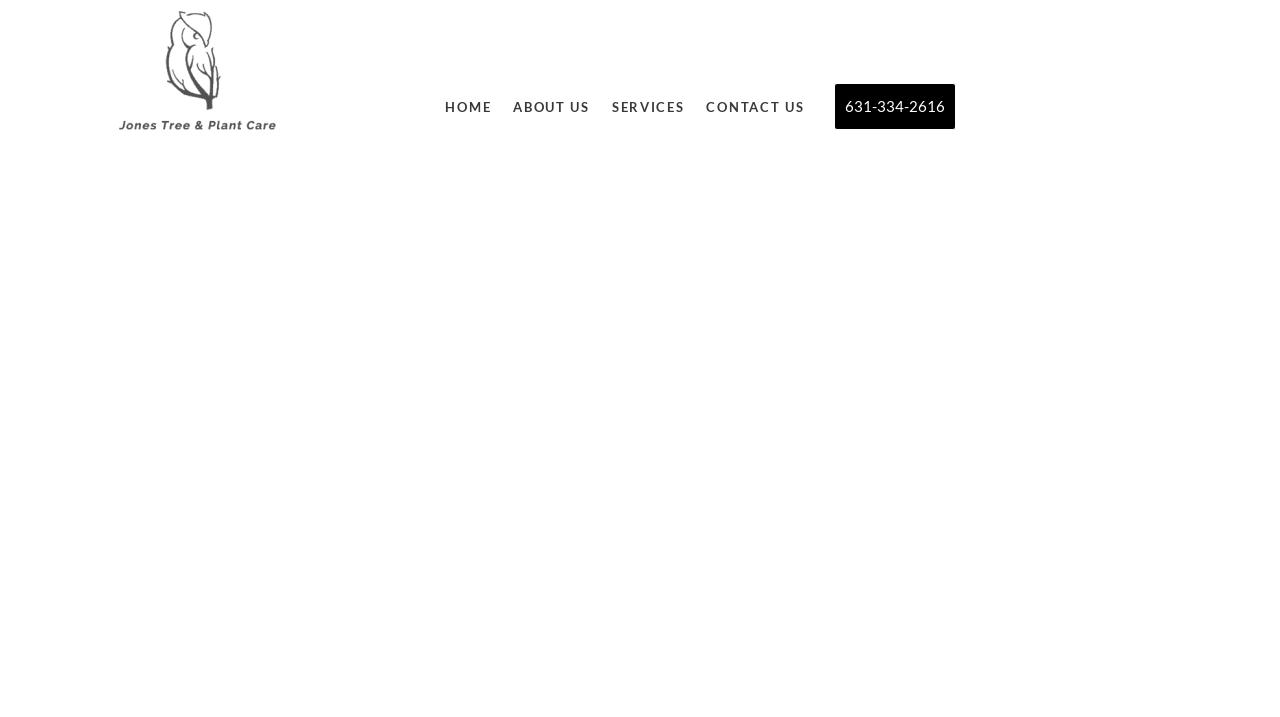What is the primary heading on this webpage?

Tree Sprayer Near Stony Brook